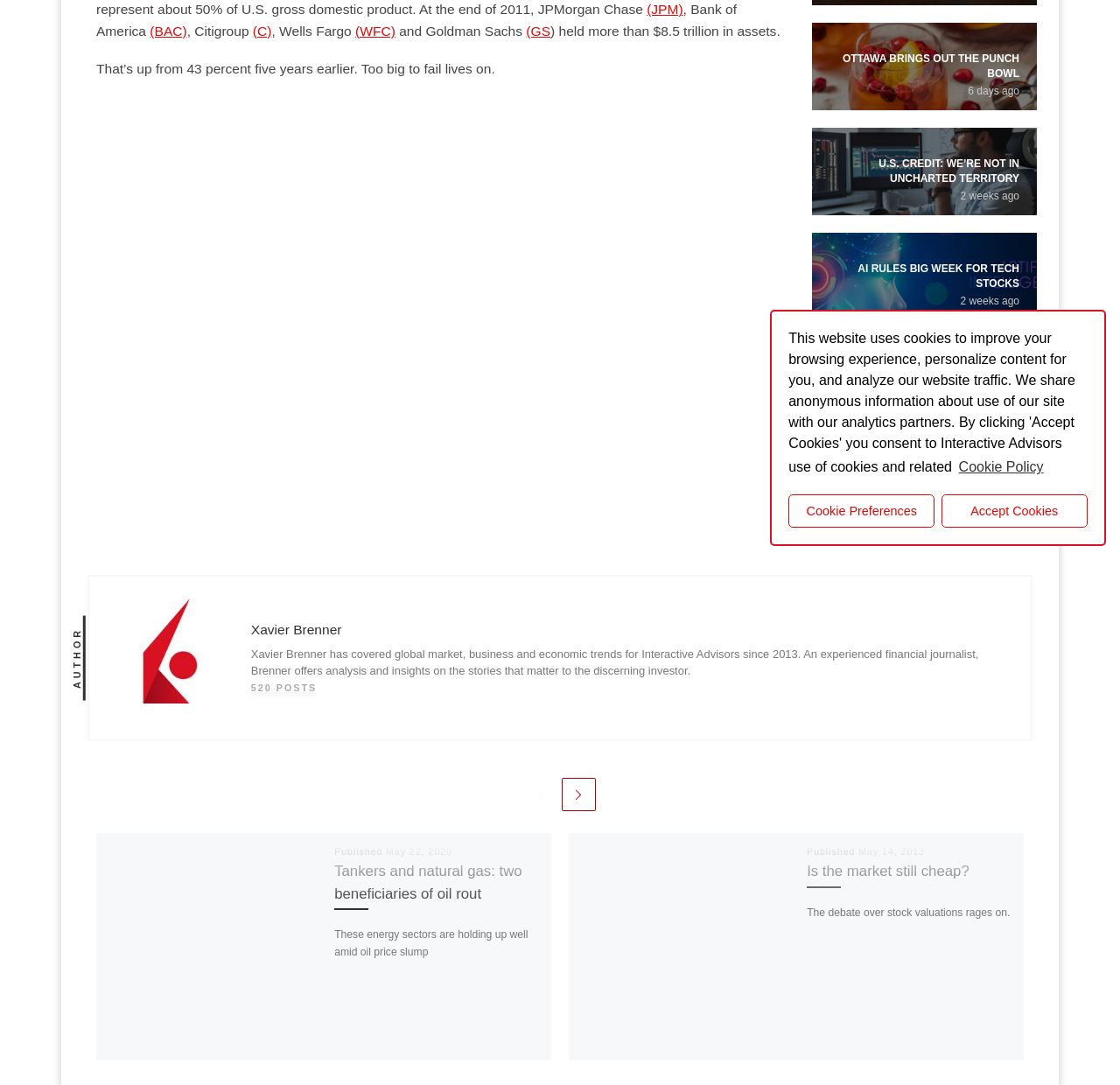Find the bounding box coordinates for the HTML element described as: "Cookie Preferences". The coordinates should consist of four float values between 0 and 1, i.e., [left, top, right, bottom].

[0.704, 0.456, 0.835, 0.486]